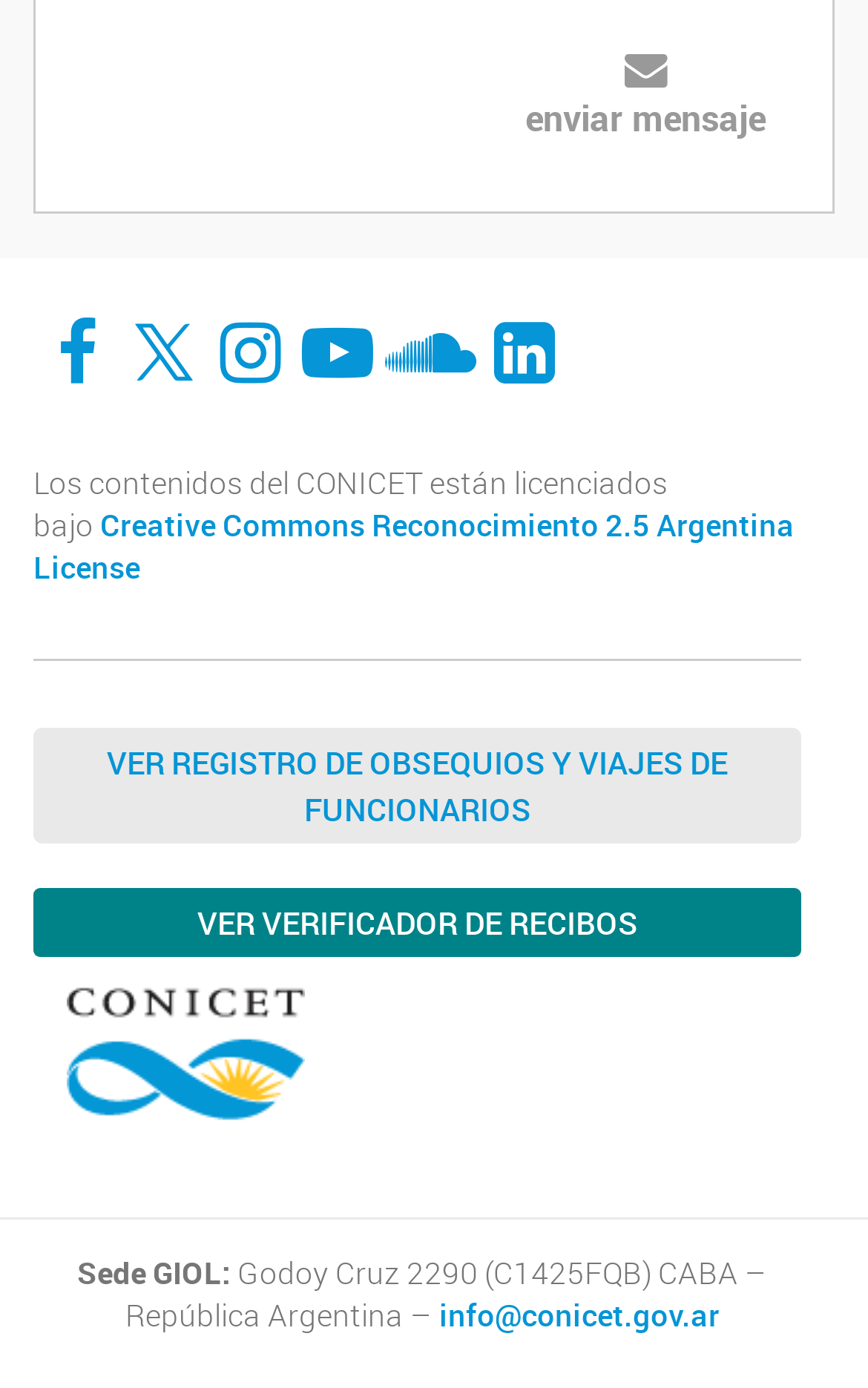Locate the bounding box coordinates of the item that should be clicked to fulfill the instruction: "view introduction".

None